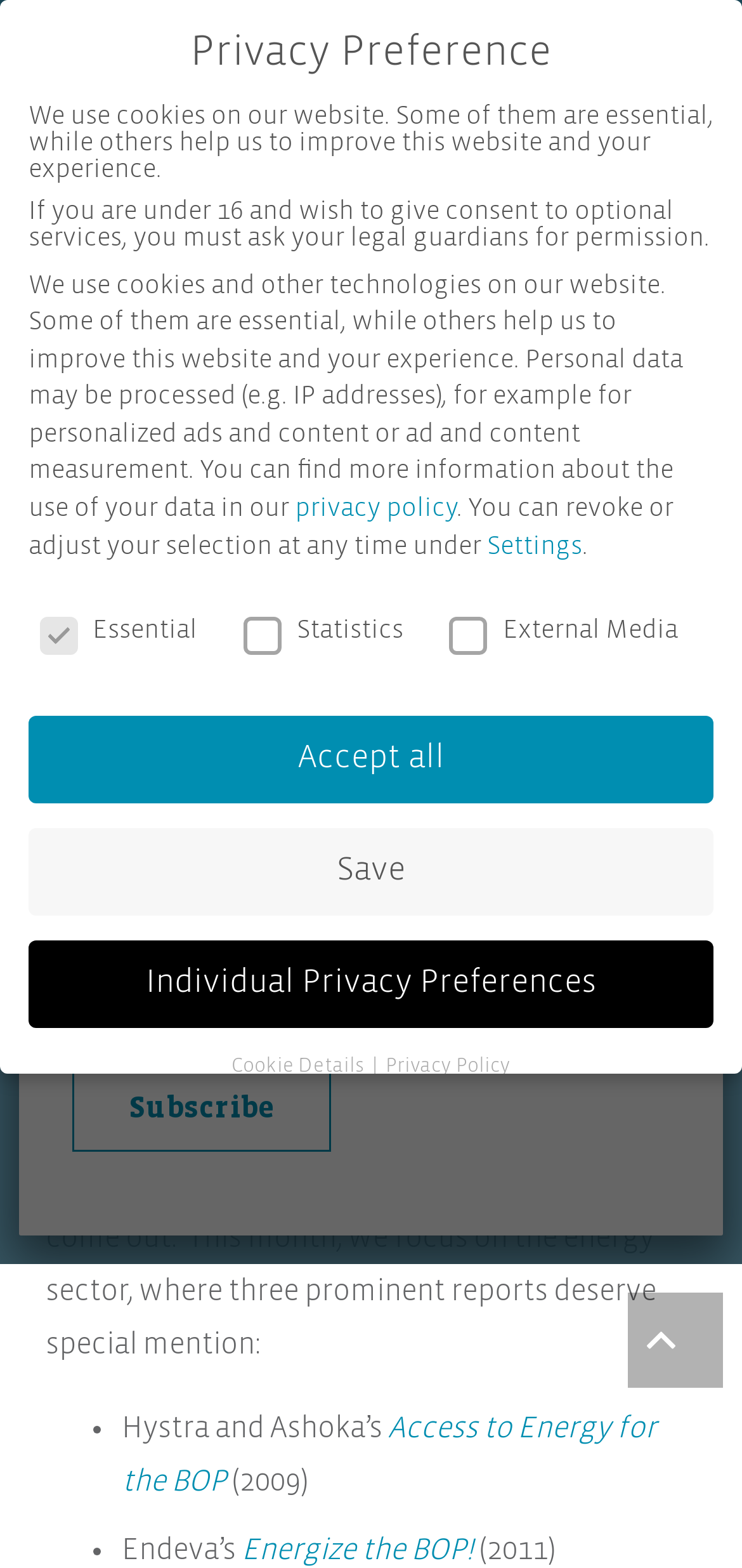Given the element description Menu, predict the bounding box coordinates for the UI element in the webpage screenshot. The format should be (top-left x, top-left y, bottom-right x, bottom-right y), and the values should be between 0 and 1.

None